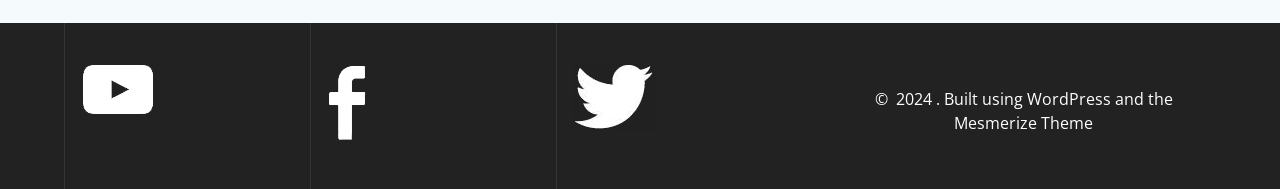What platform is mentioned for building the website?
Examine the image closely and answer the question with as much detail as possible.

The StaticText element at the bottom of the webpage mentions 'Built using WordPress and the Mesmerize Theme', which indicates that WordPress is the platform used to build the website.